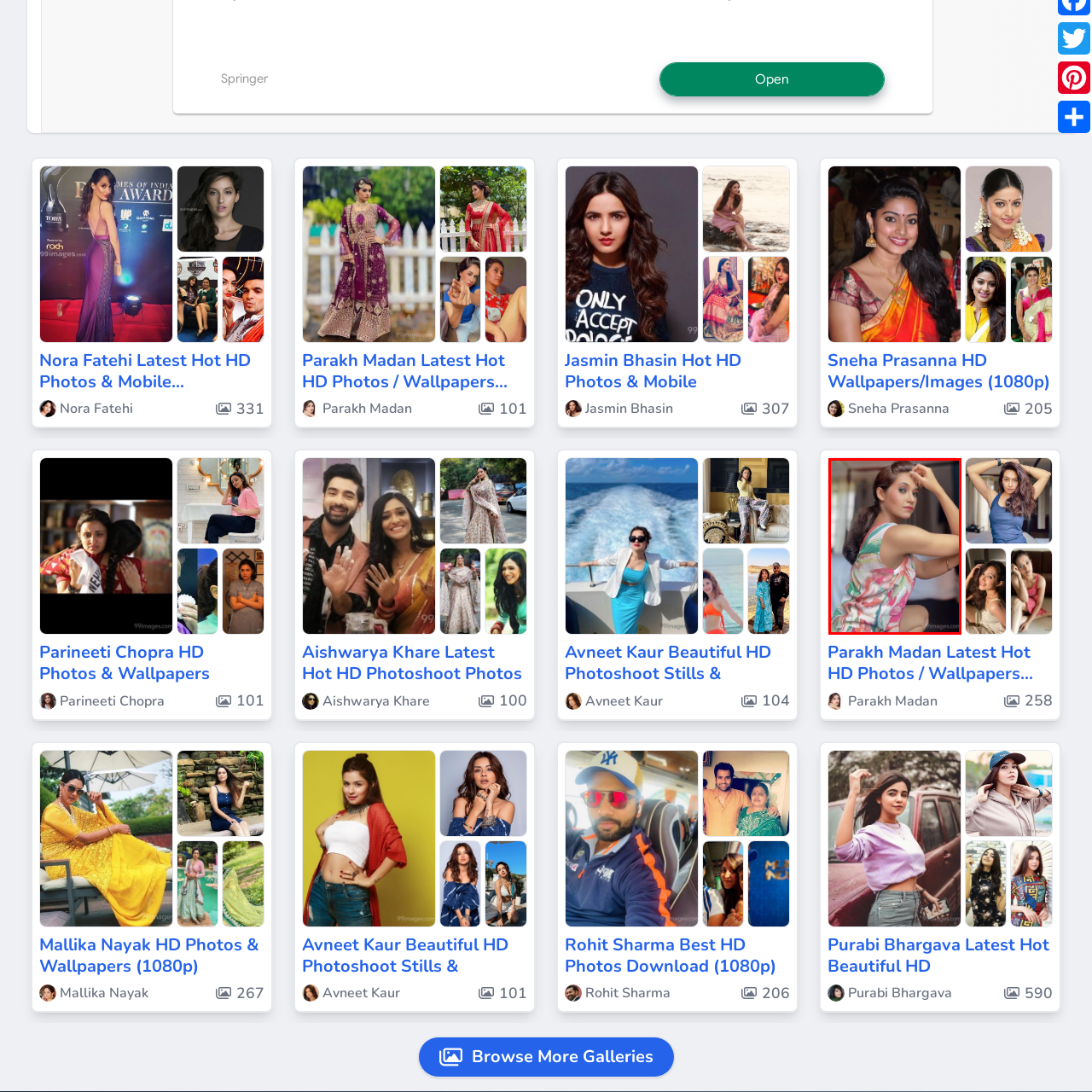Observe the image inside the red bounding box and respond to the question with a single word or phrase:
What is the lighting in the background like?

Warm